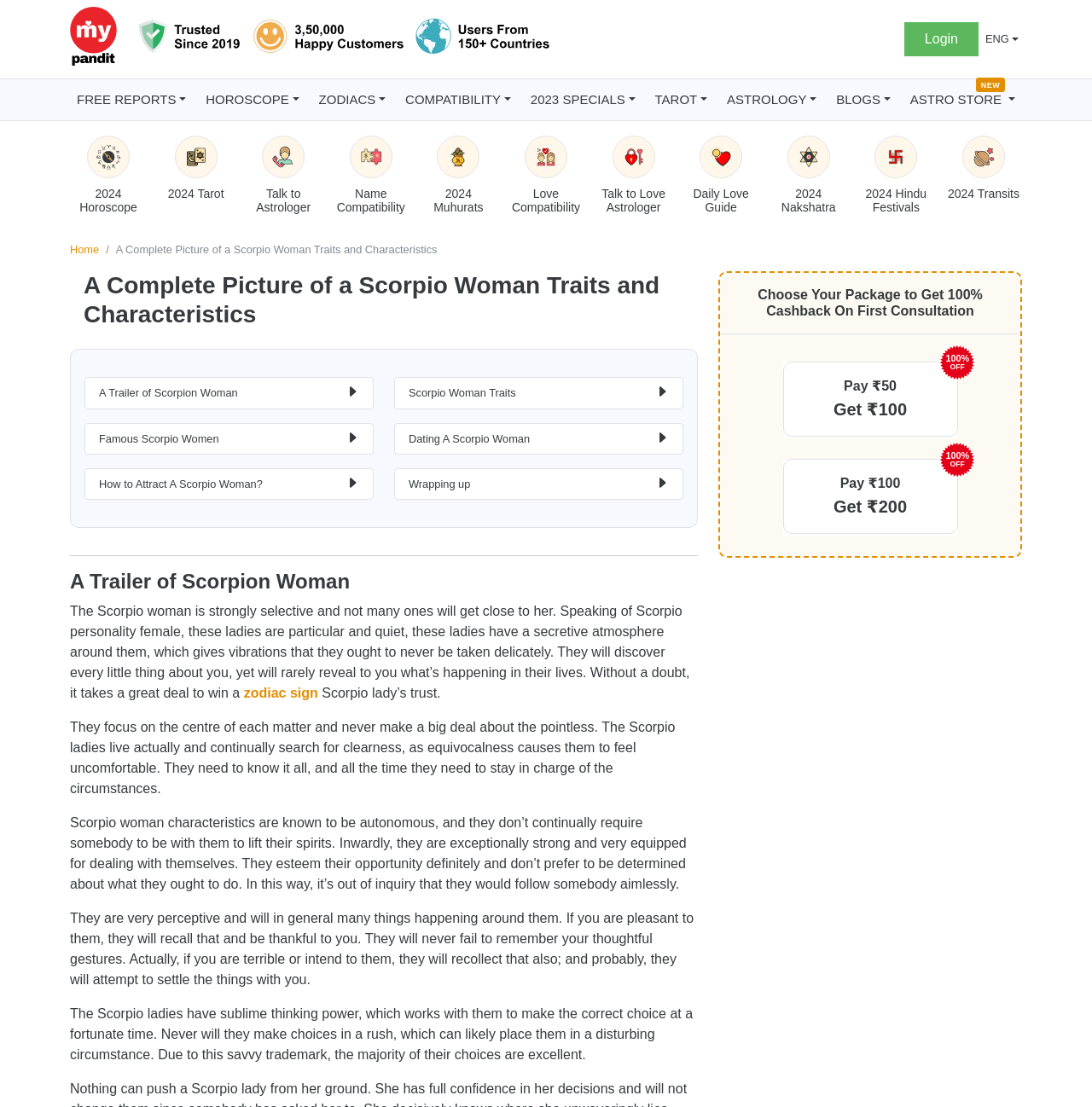What is the topic of the article on the webpage?
Examine the image and provide an in-depth answer to the question.

The article on the webpage discusses the characteristics and traits of a Scorpio woman, including her personality, behavior, and relationships, as evident from the headings and content of the article.